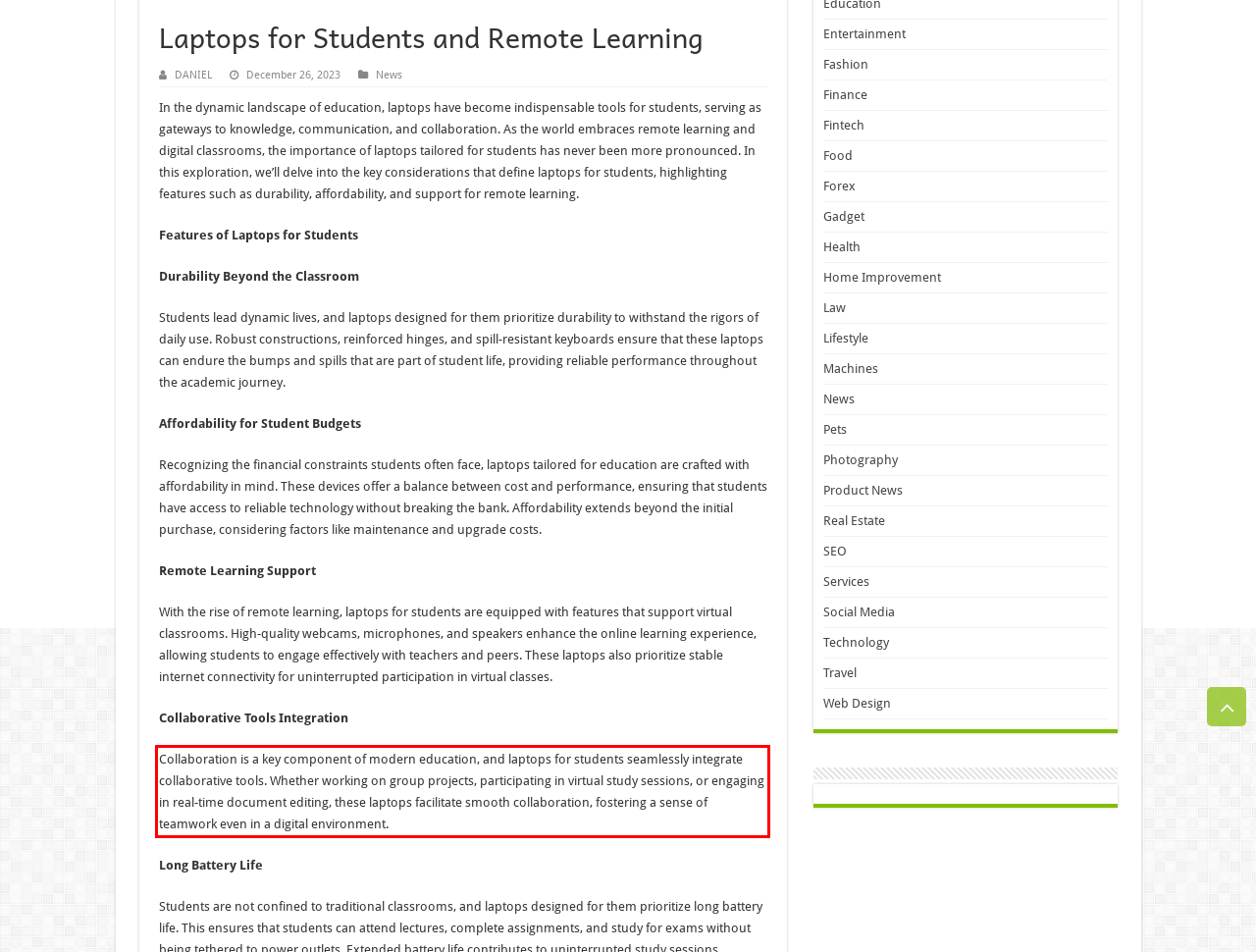You are given a screenshot showing a webpage with a red bounding box. Perform OCR to capture the text within the red bounding box.

Collaboration is a key component of modern education, and laptops for students seamlessly integrate collaborative tools. Whether working on group projects, participating in virtual study sessions, or engaging in real-time document editing, these laptops facilitate smooth collaboration, fostering a sense of teamwork even in a digital environment.